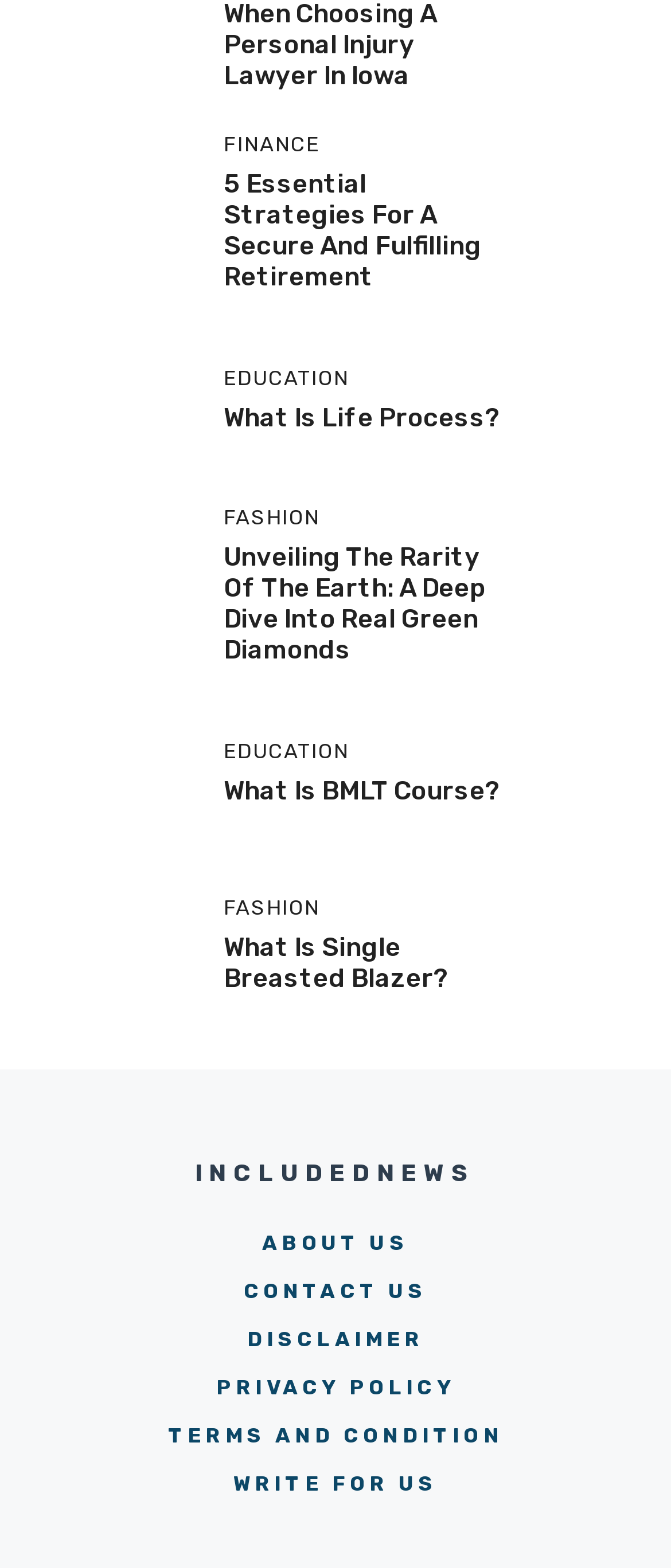For the element described, predict the bounding box coordinates as (top-left x, top-left y, bottom-right x, bottom-right y). All values should be between 0 and 1. Element description: What Is Single Breasted Blazer?

[0.333, 0.594, 0.669, 0.633]